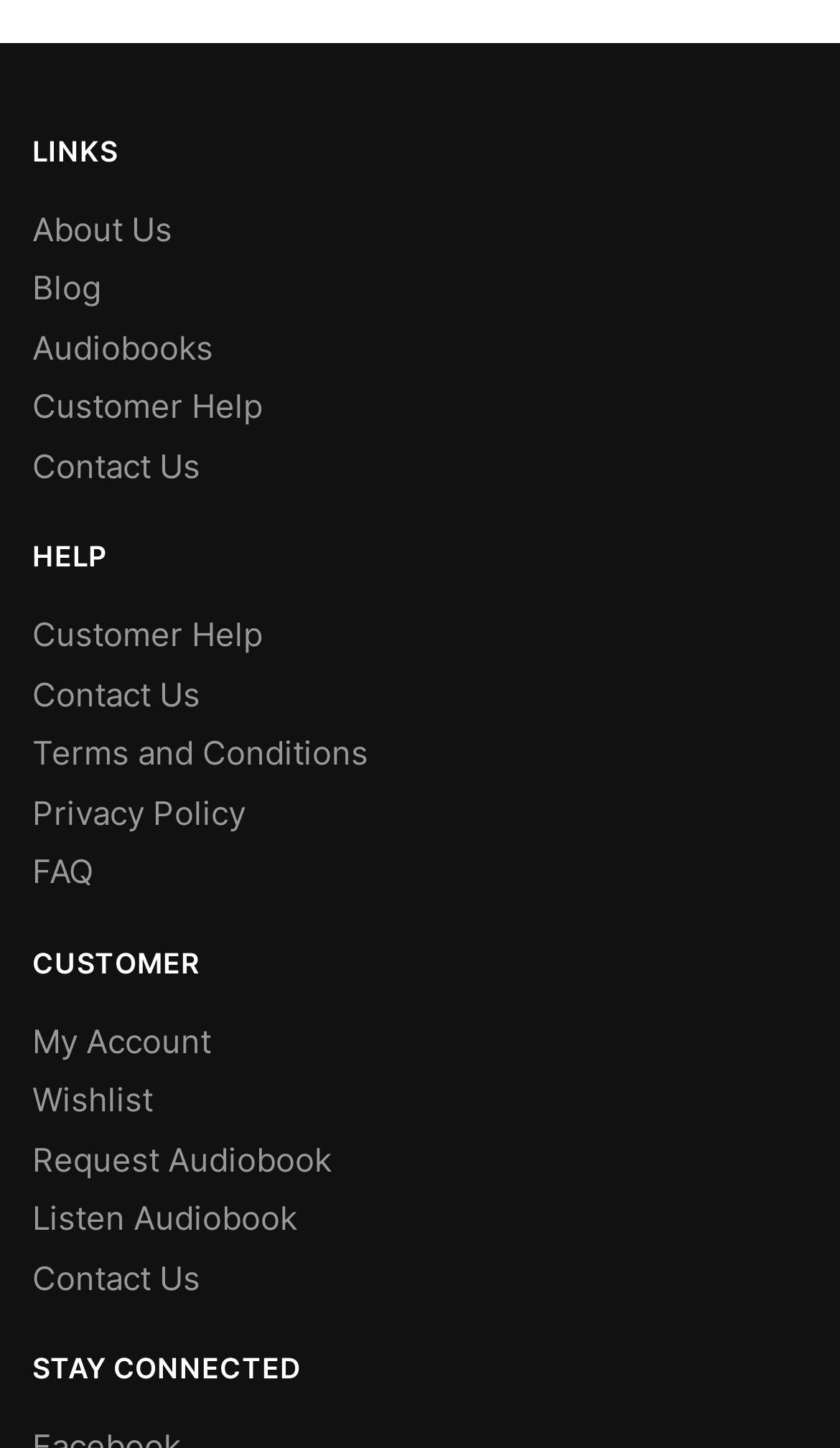Please identify the bounding box coordinates of where to click in order to follow the instruction: "read terms and conditions".

[0.038, 0.506, 0.438, 0.534]